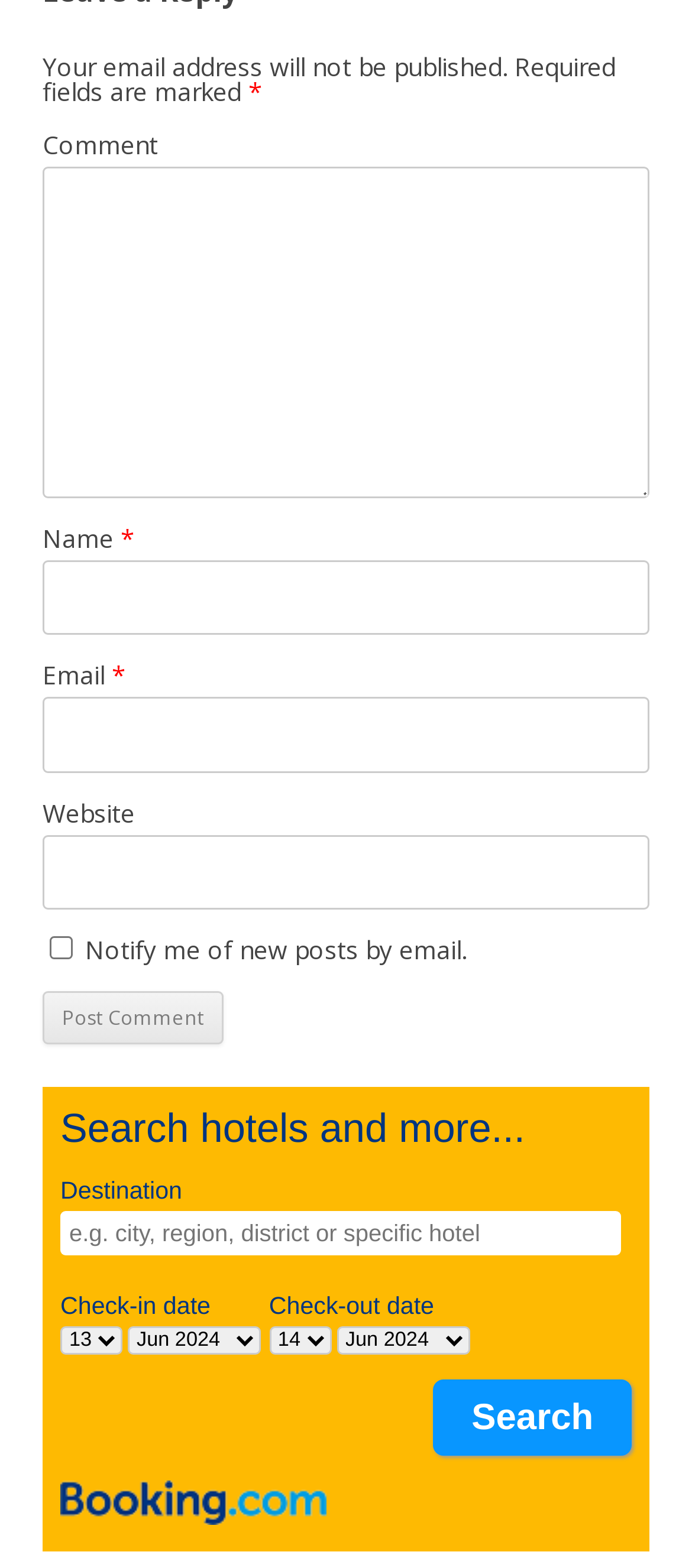Please determine the bounding box coordinates of the clickable area required to carry out the following instruction: "Enter a comment". The coordinates must be four float numbers between 0 and 1, represented as [left, top, right, bottom].

[0.062, 0.106, 0.938, 0.317]